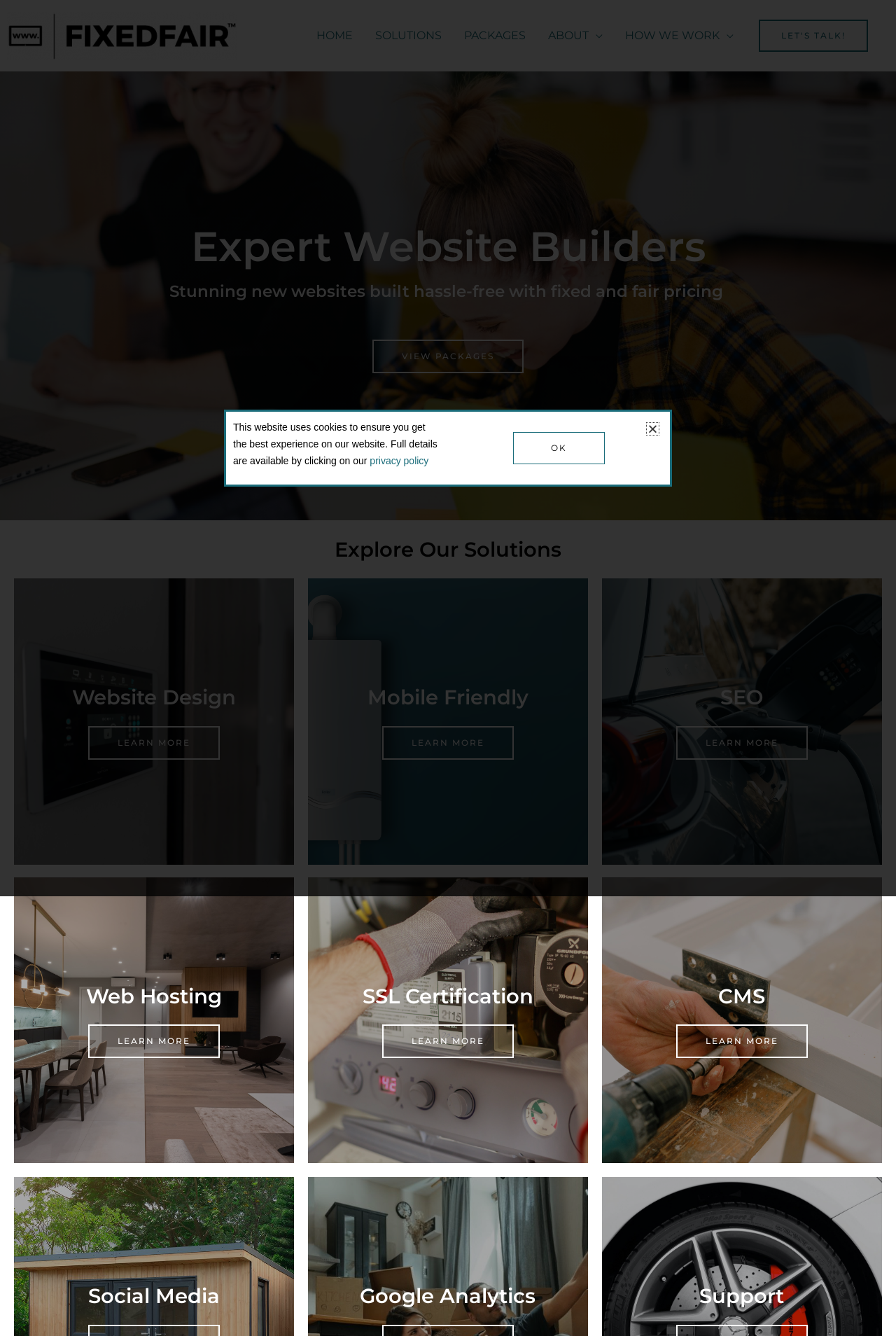Using the description "racecaster@aol.com", locate and provide the bounding box of the UI element.

None